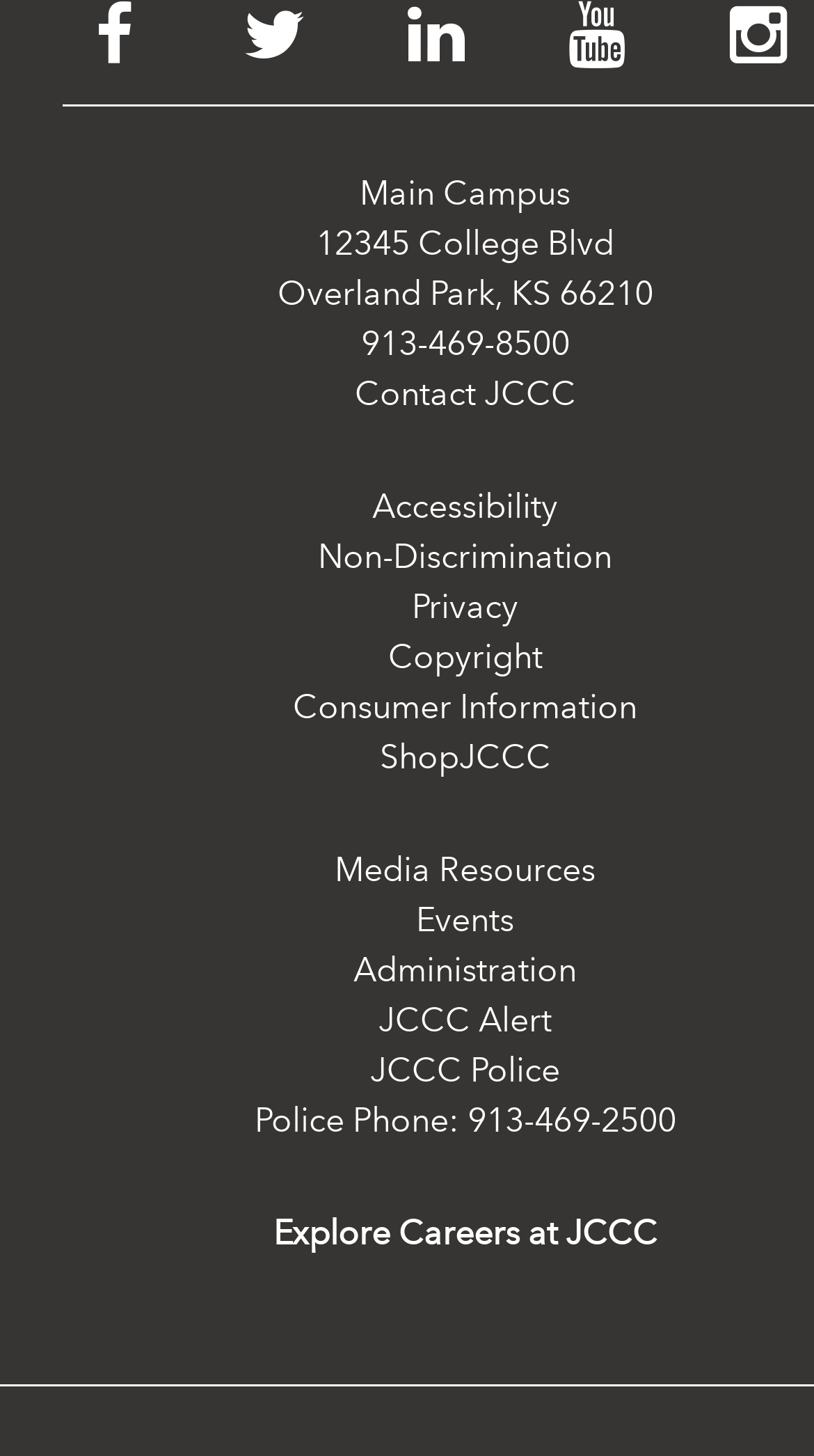Carefully examine the image and provide an in-depth answer to the question: What is the link to shop at JCCC?

I found the link to shop at JCCC by looking at the link elements on the webpage. The link 'ShopJCCC' is likely a link to shop at JCCC, and it is among other links related to the college.